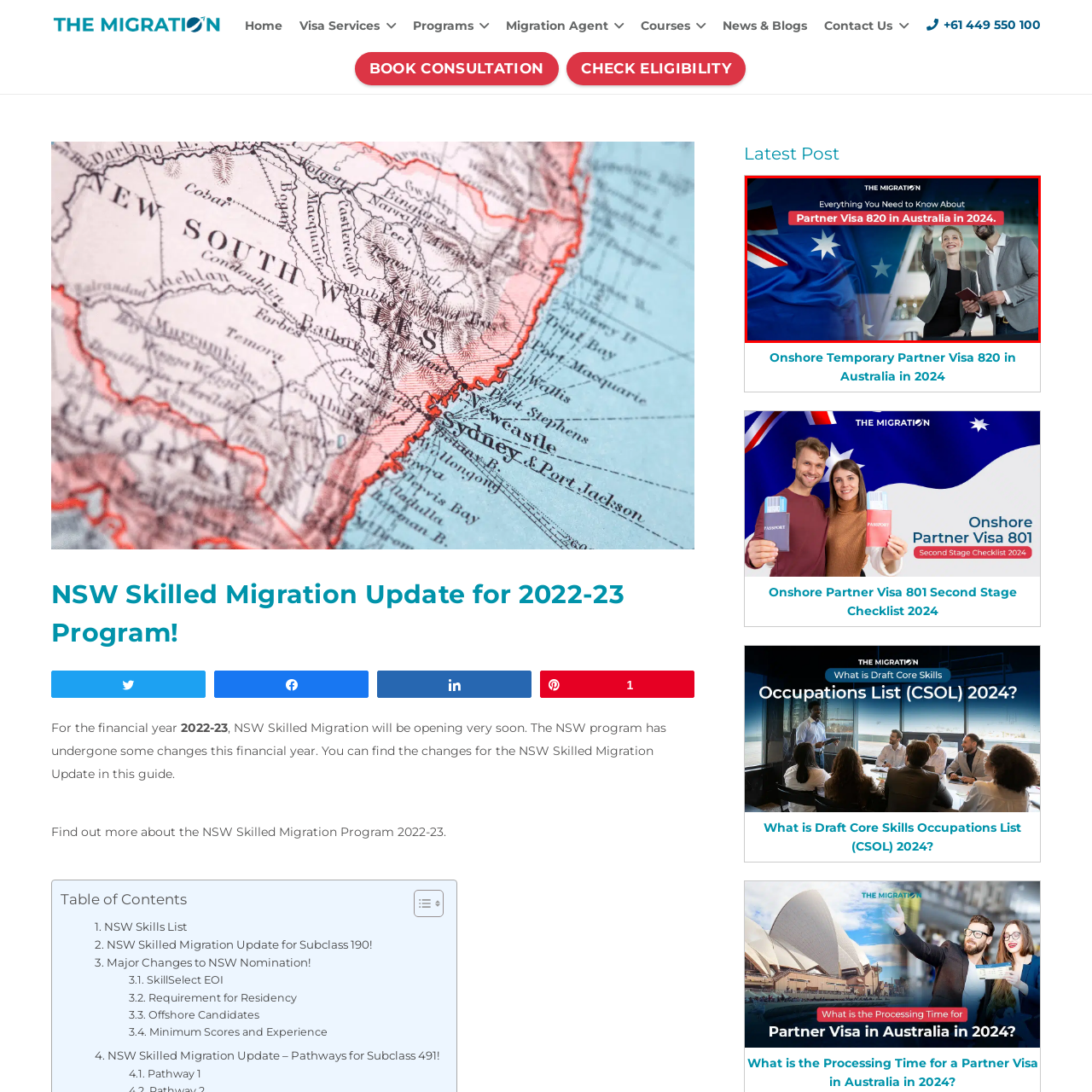Direct your attention to the segment of the image enclosed by the red boundary and answer the ensuing question in detail: What is the significance of the Australian flag overlay?

The vibrant overlay of the Australian flag in the image emphasizes the nation's identity with its iconic stars and colors, highlighting the relevance of the Partner Visa 820 to Australia.